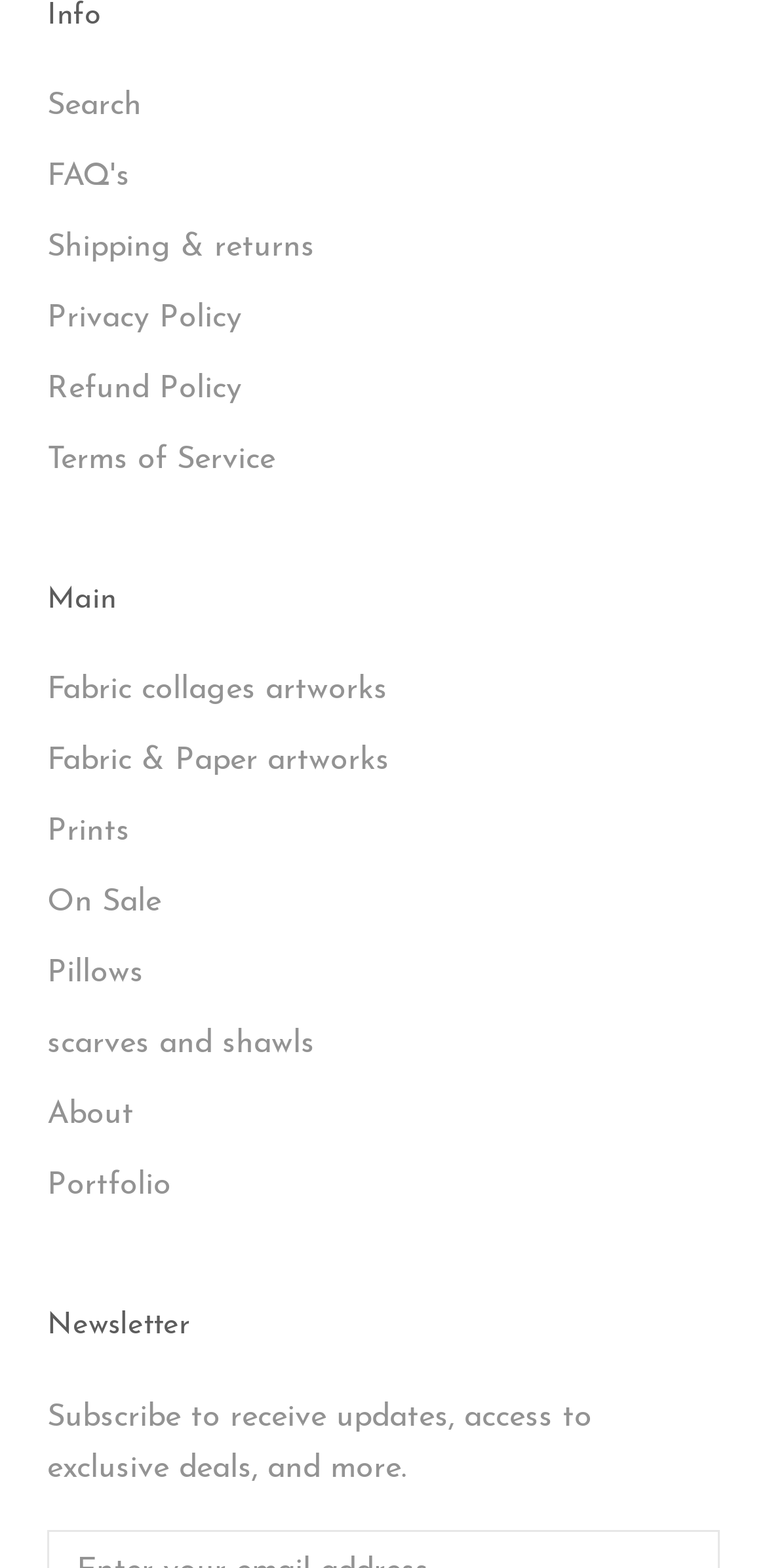Specify the bounding box coordinates of the area that needs to be clicked to achieve the following instruction: "Search the website".

[0.062, 0.053, 0.938, 0.083]